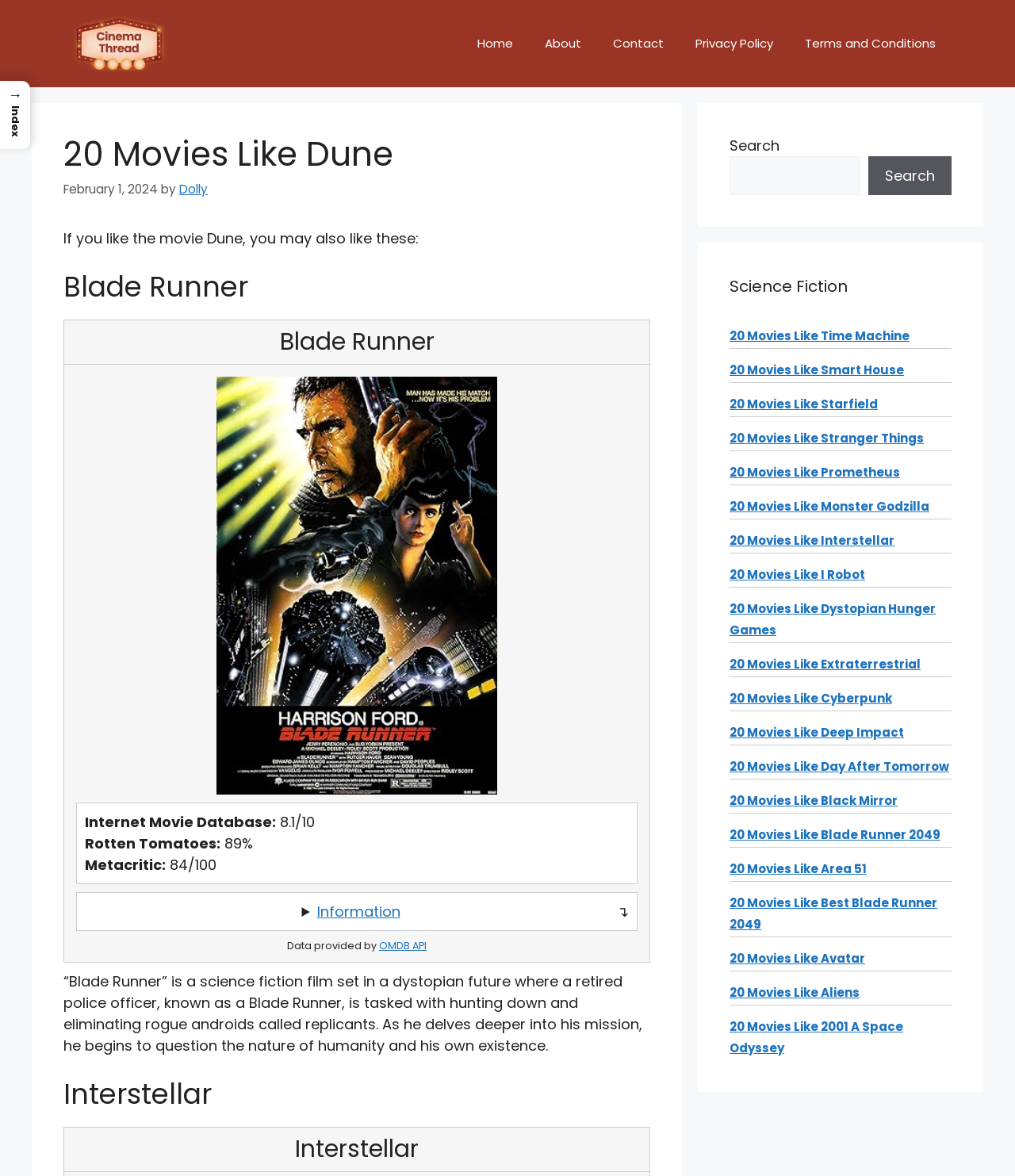Identify the bounding box for the UI element described as: "20 Movies Like Starfield". The coordinates should be four float numbers between 0 and 1, i.e., [left, top, right, bottom].

[0.719, 0.336, 0.865, 0.351]